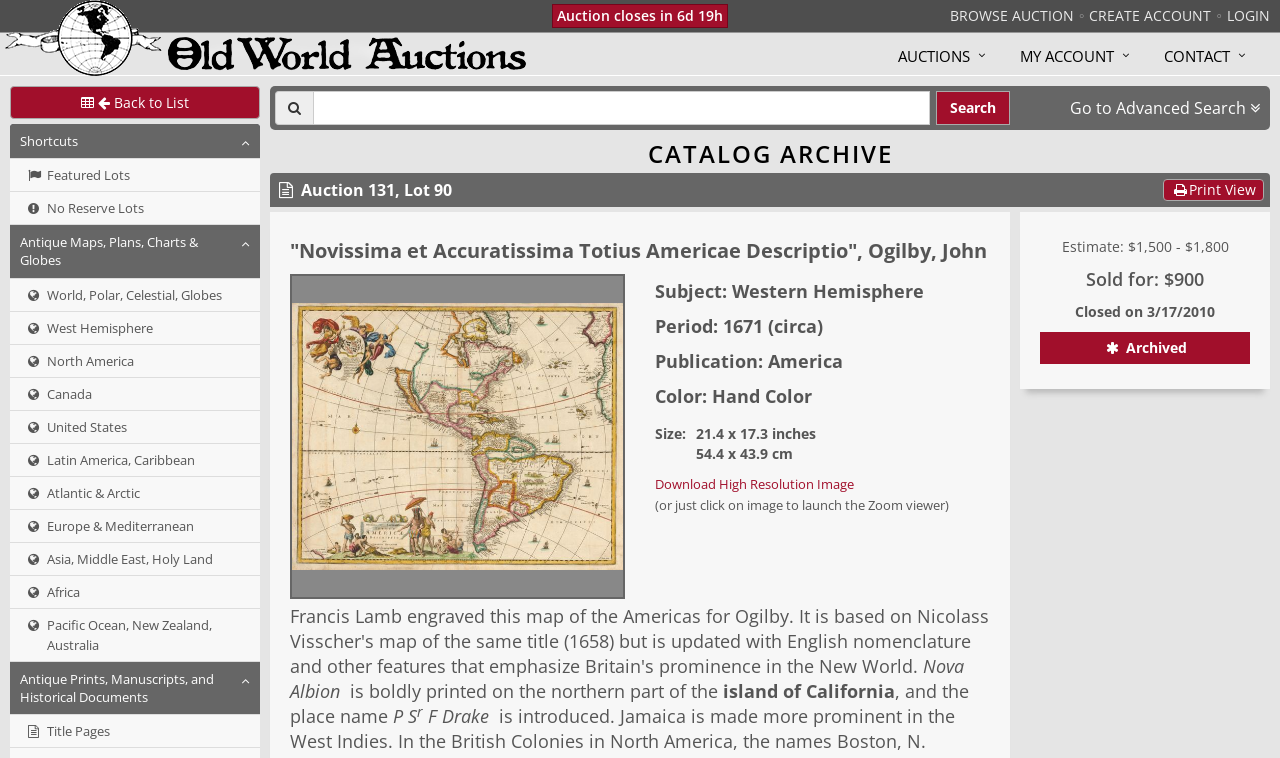Locate the UI element described by Download High Resolution Image in the provided webpage screenshot. Return the bounding box coordinates in the format (top-left x, top-left y, bottom-right x, bottom-right y), ensuring all values are between 0 and 1.

[0.512, 0.627, 0.667, 0.651]